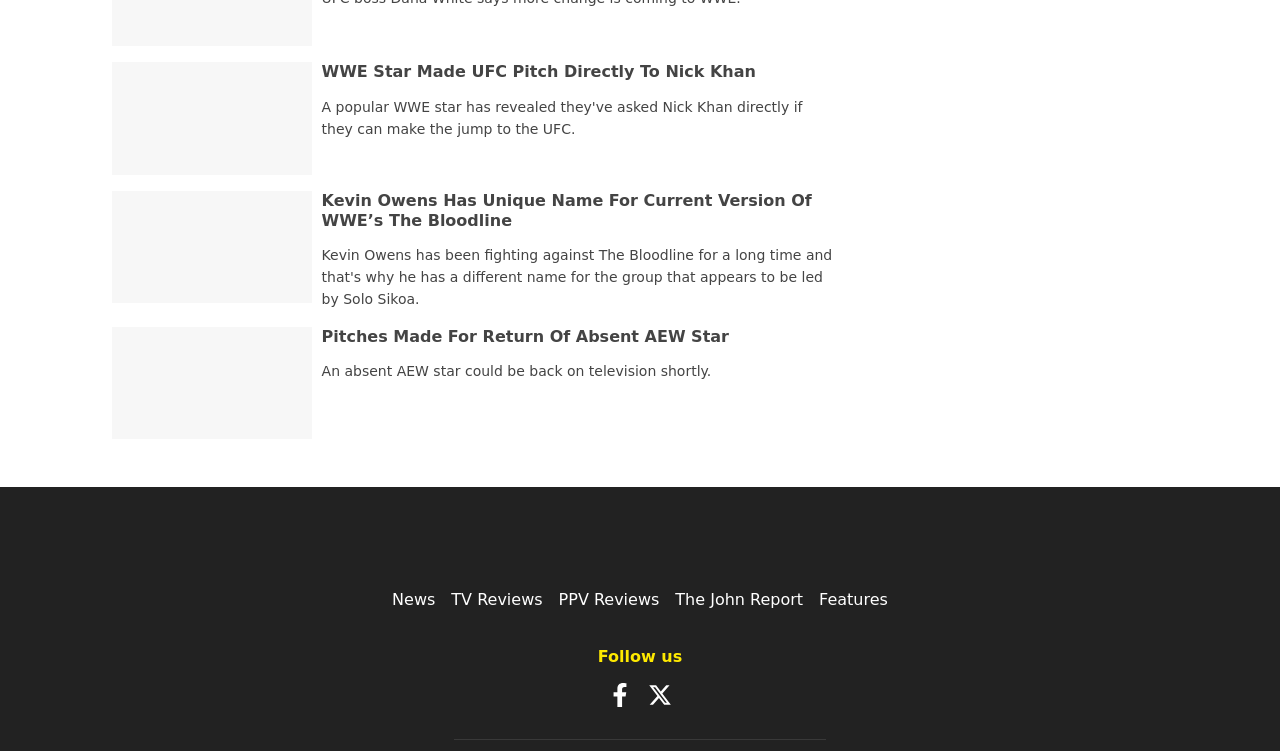Please provide a comprehensive response to the question below by analyzing the image: 
How many links are there in the top navigation bar?

The top navigation bar contains links to 'News', 'TV Reviews', 'PPV Reviews', 'The John Report', and 'Features', which totals to 5 links.